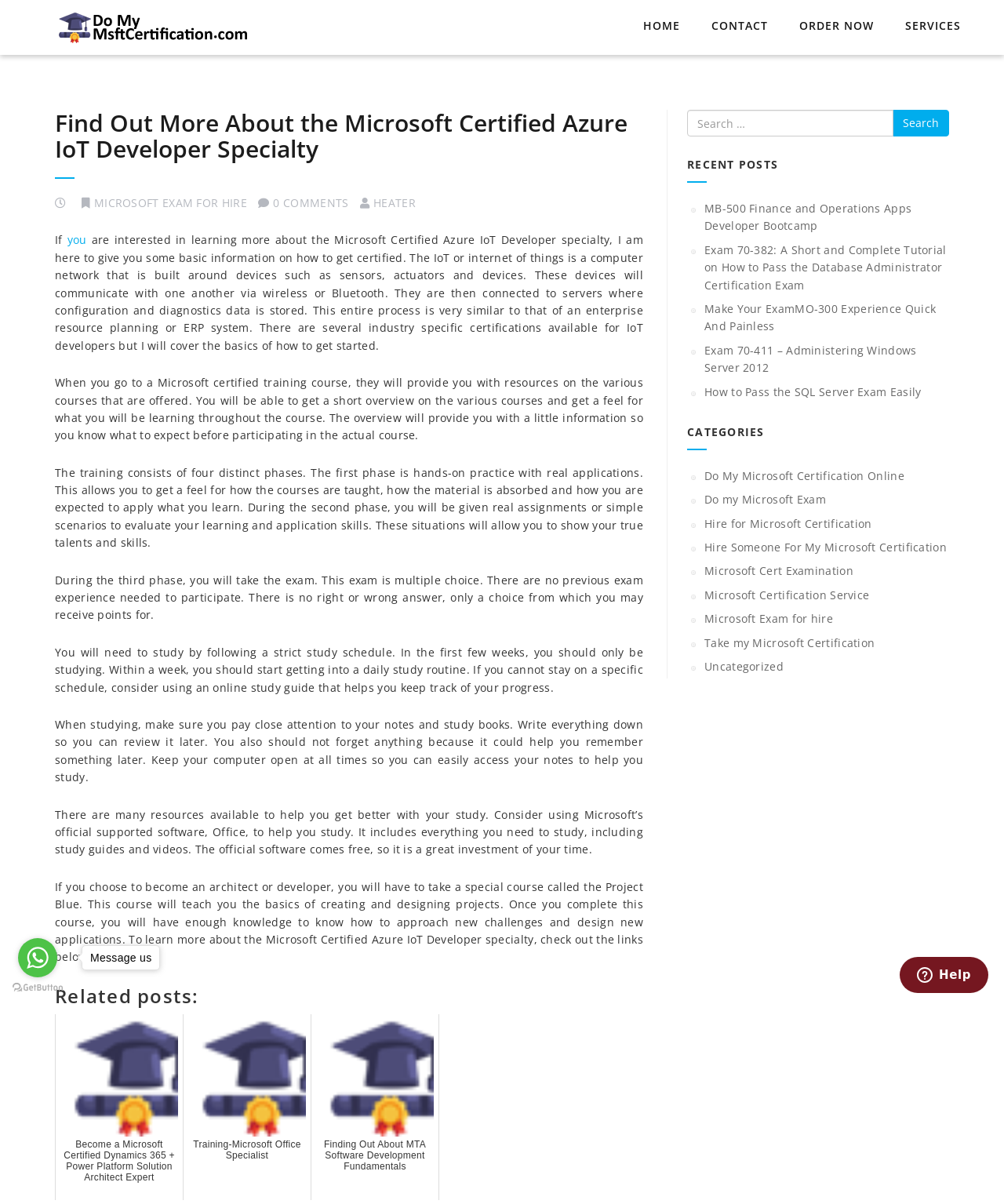Provide the bounding box for the UI element matching this description: "Do My Microsoft Certification Online".

[0.702, 0.389, 0.901, 0.401]